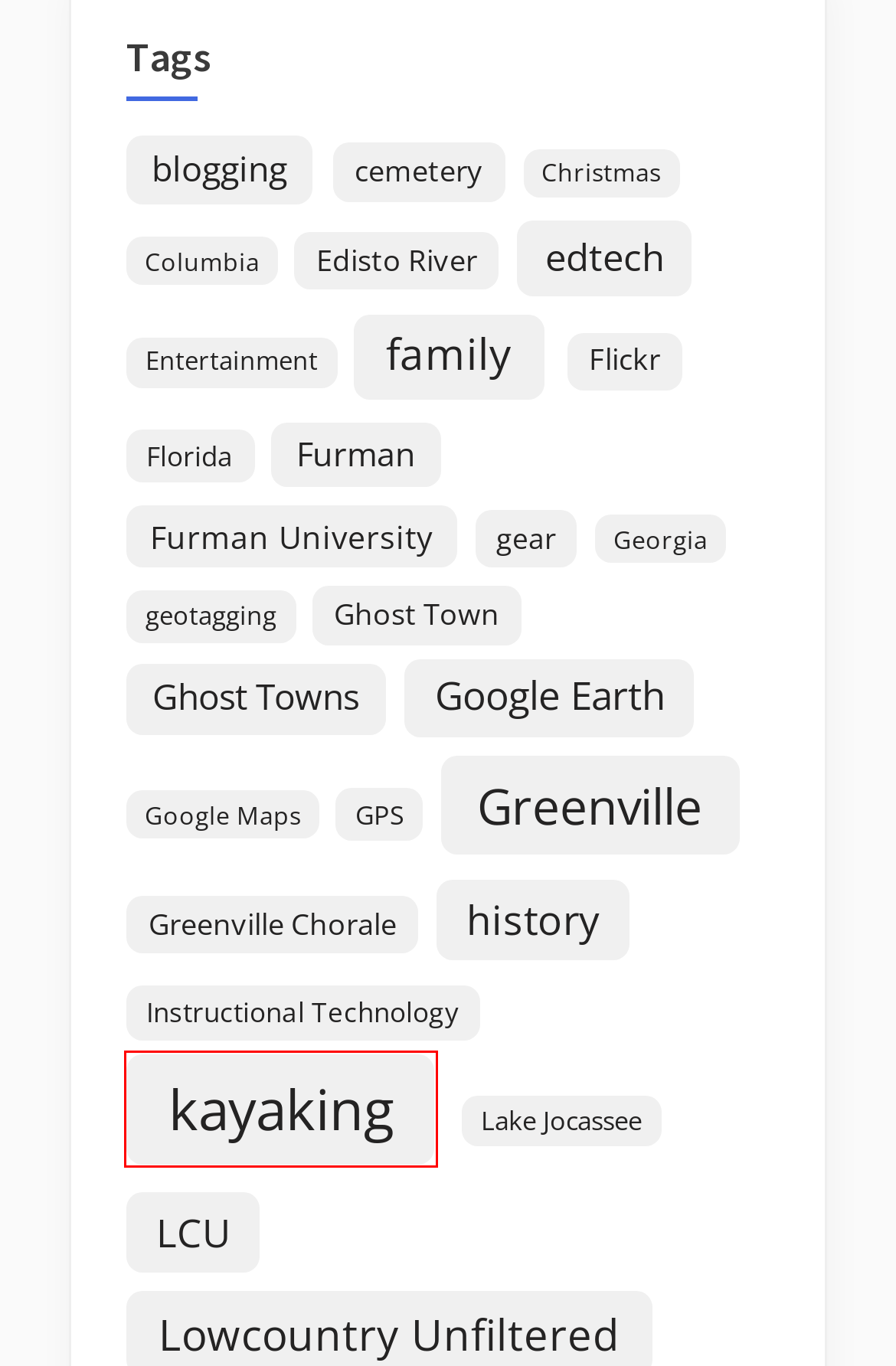Examine the screenshot of a webpage with a red rectangle bounding box. Select the most accurate webpage description that matches the new webpage after clicking the element within the bounding box. Here are the candidates:
A. Greenville Chorale – Random Connections
B. Google Maps – Random Connections
C. kayaking – Random Connections
D. geotagging – Random Connections
E. GPS – Random Connections
F. Greenville – Random Connections
G. Christmas – Random Connections
H. Ghost Town – Random Connections

C